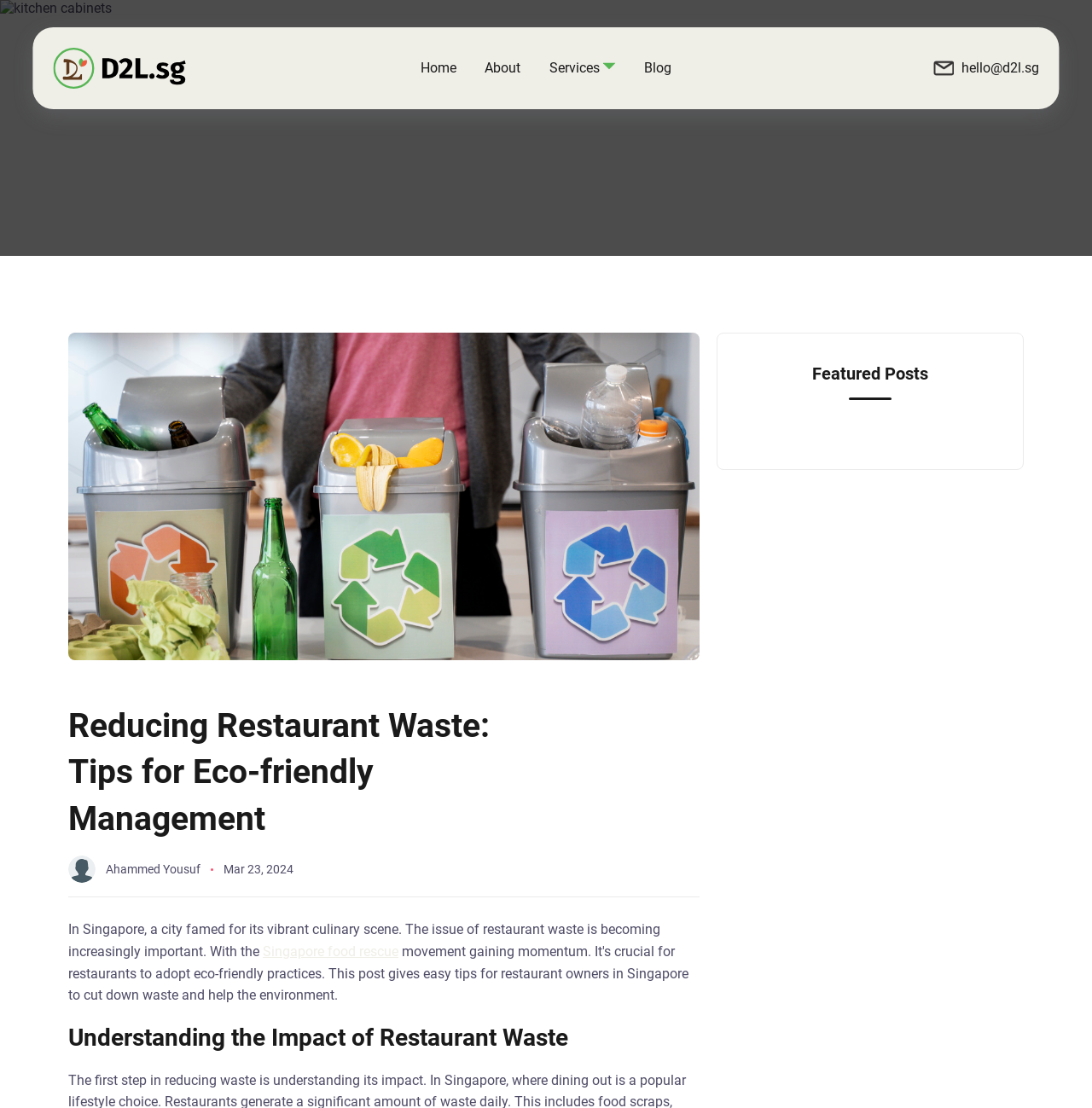Find and specify the bounding box coordinates that correspond to the clickable region for the instruction: "learn about Singapore food rescue".

[0.241, 0.851, 0.365, 0.866]